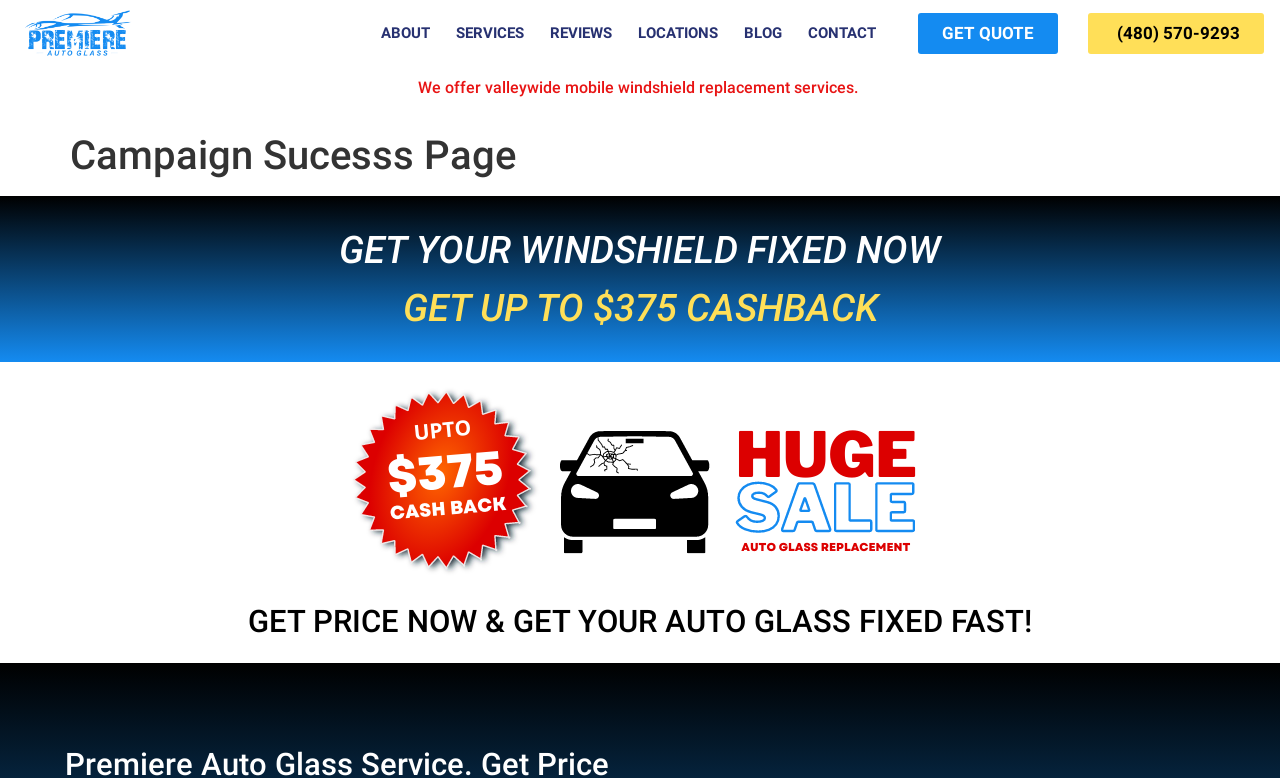How many navigation links are at the top of the page?
Please provide a single word or phrase as your answer based on the image.

7